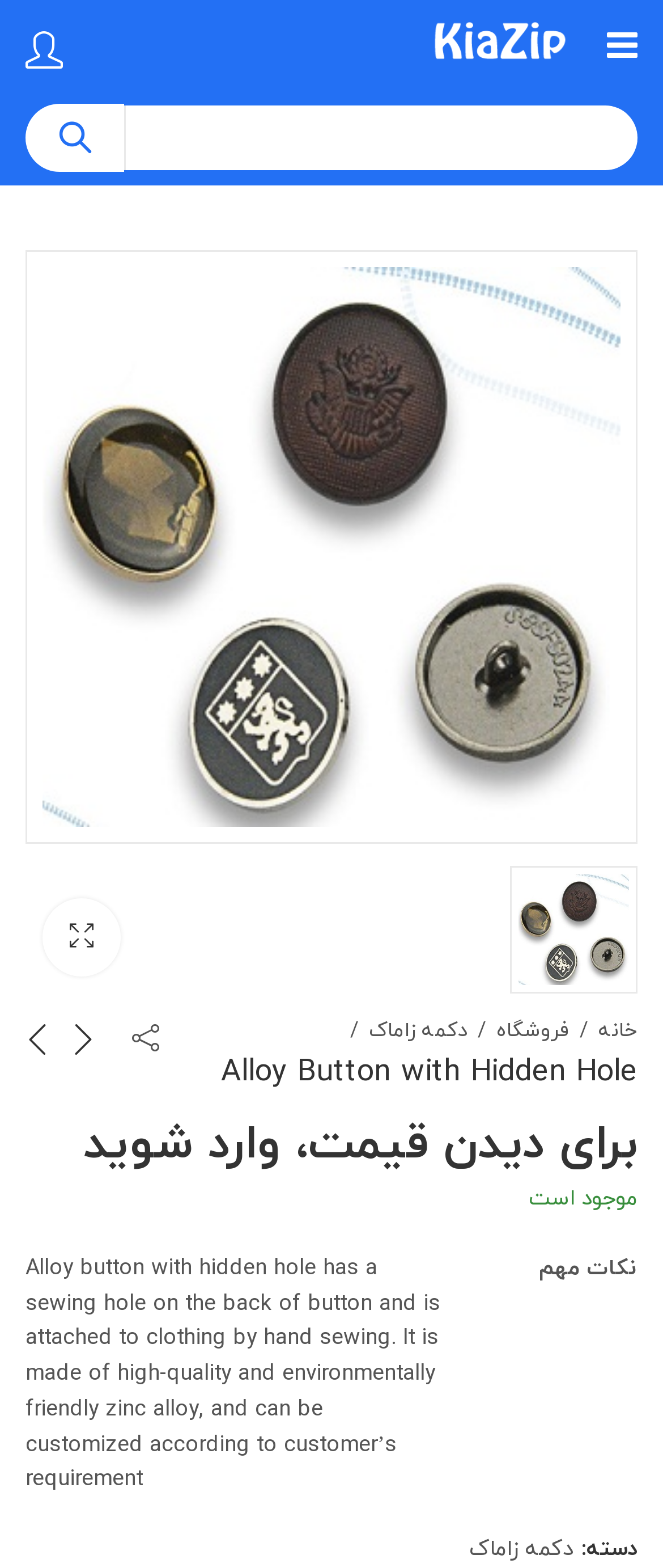What is the material of the alloy button?
Could you give a comprehensive explanation in response to this question?

The material of the alloy button can be determined by reading the product description, which states that 'It is made of high-quality and environmentally friendly zinc alloy...'.